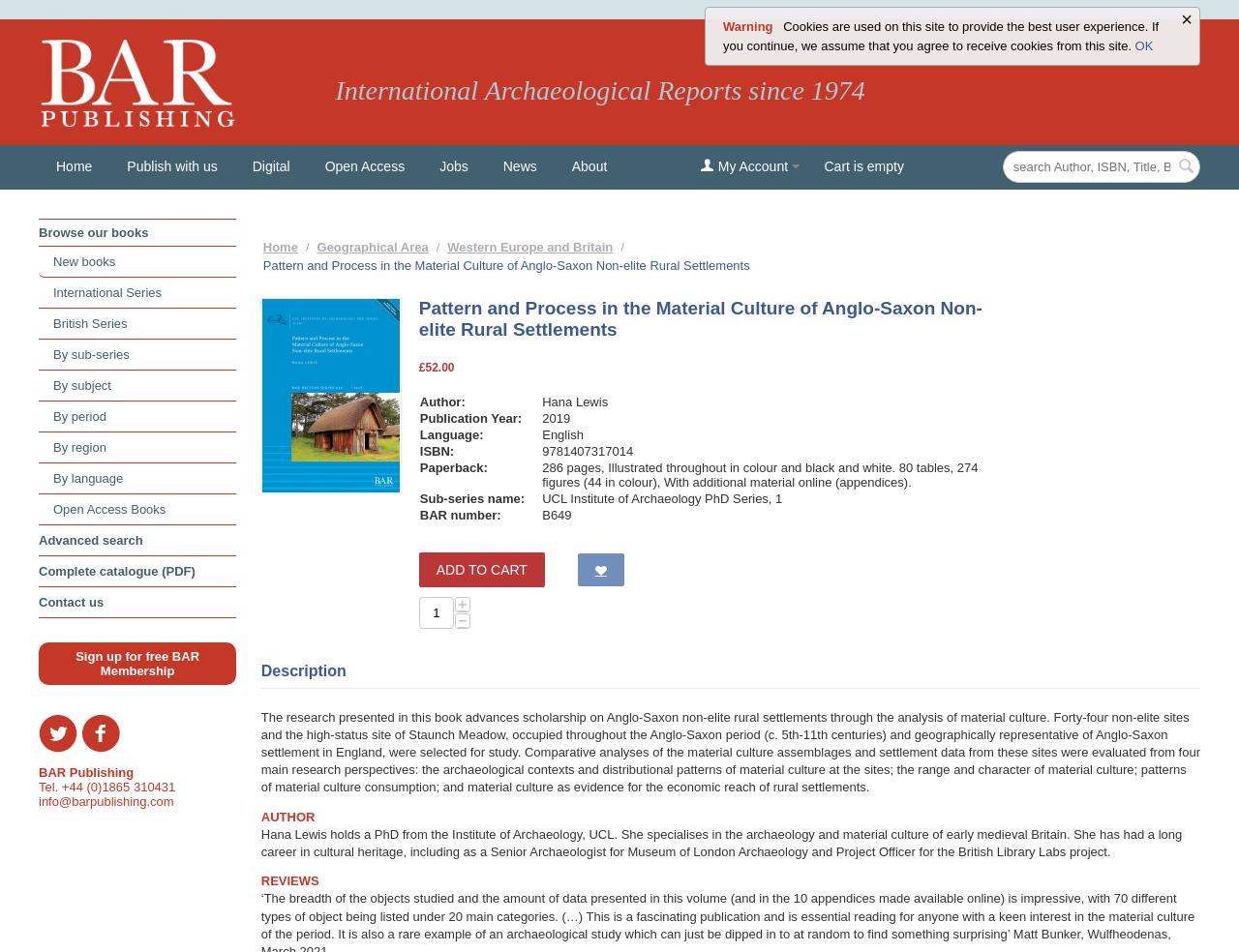Identify the bounding box of the HTML element described here: "Western Europe and Britain". Provide the coordinates as four float numbers between 0 and 1: [left, top, right, bottom].

[0.36, 0.25, 0.496, 0.269]